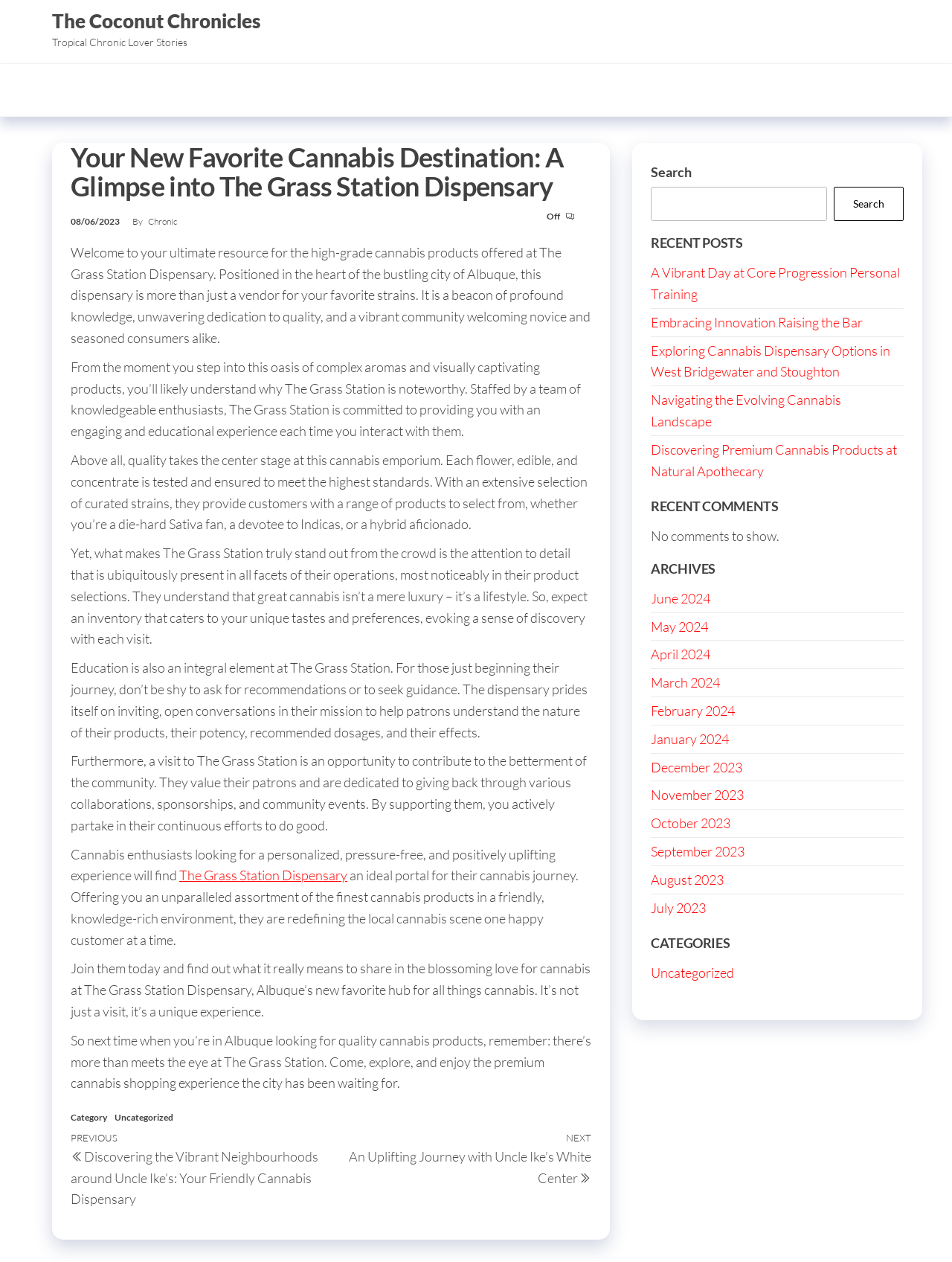Locate the bounding box coordinates of the segment that needs to be clicked to meet this instruction: "Click on the link to The Coconut Chronicles".

[0.055, 0.007, 0.273, 0.026]